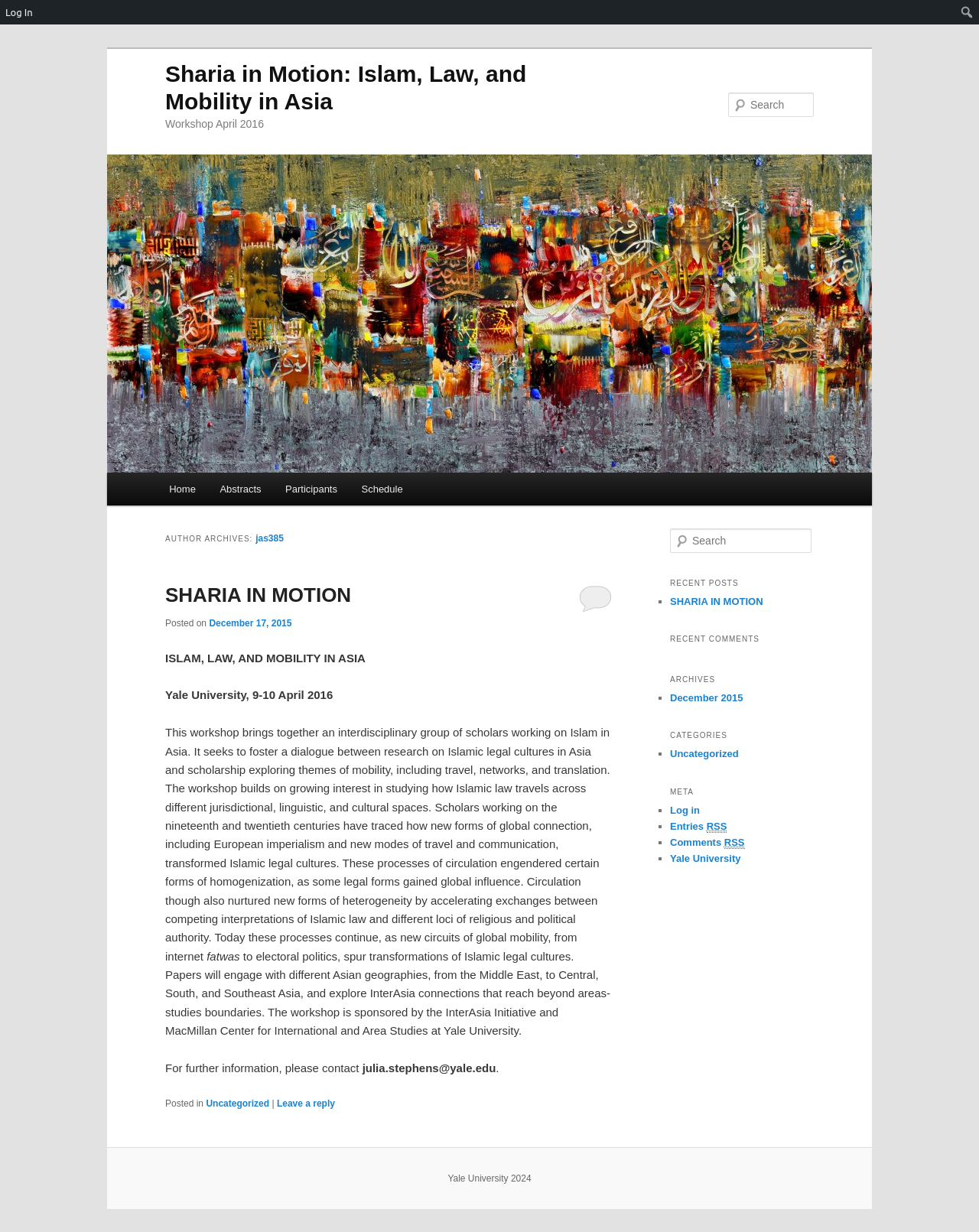Determine the bounding box coordinates of the region to click in order to accomplish the following instruction: "go to home page". Provide the coordinates as four float numbers between 0 and 1, specifically [left, top, right, bottom].

[0.16, 0.383, 0.212, 0.41]